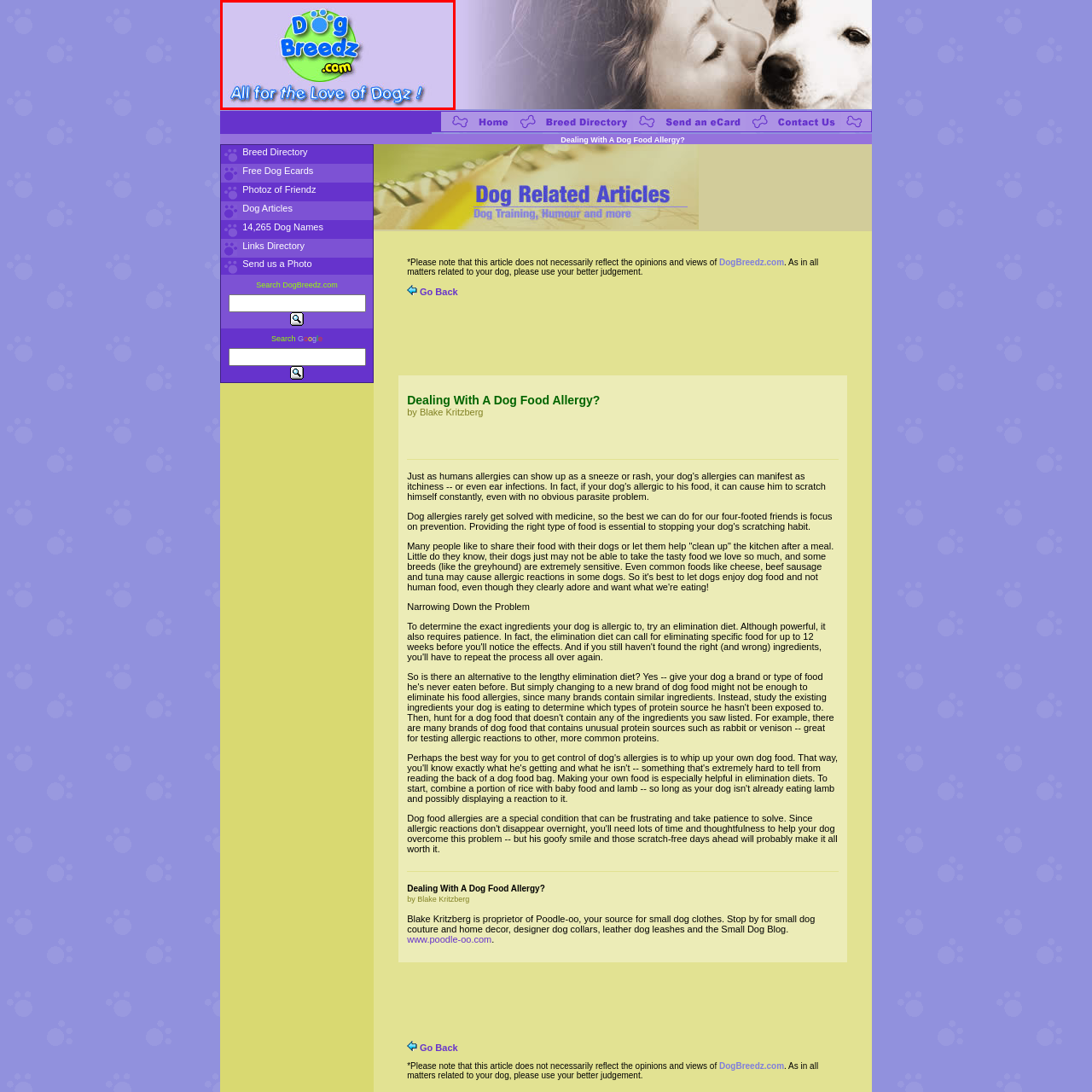Please examine the image highlighted by the red rectangle and provide a comprehensive answer to the following question based on the visual information present:
What font style is the tagline written in?

The tagline 'All for the Love of Dogz!' is written in a friendly, light blue script, which indicates that the font style is script.